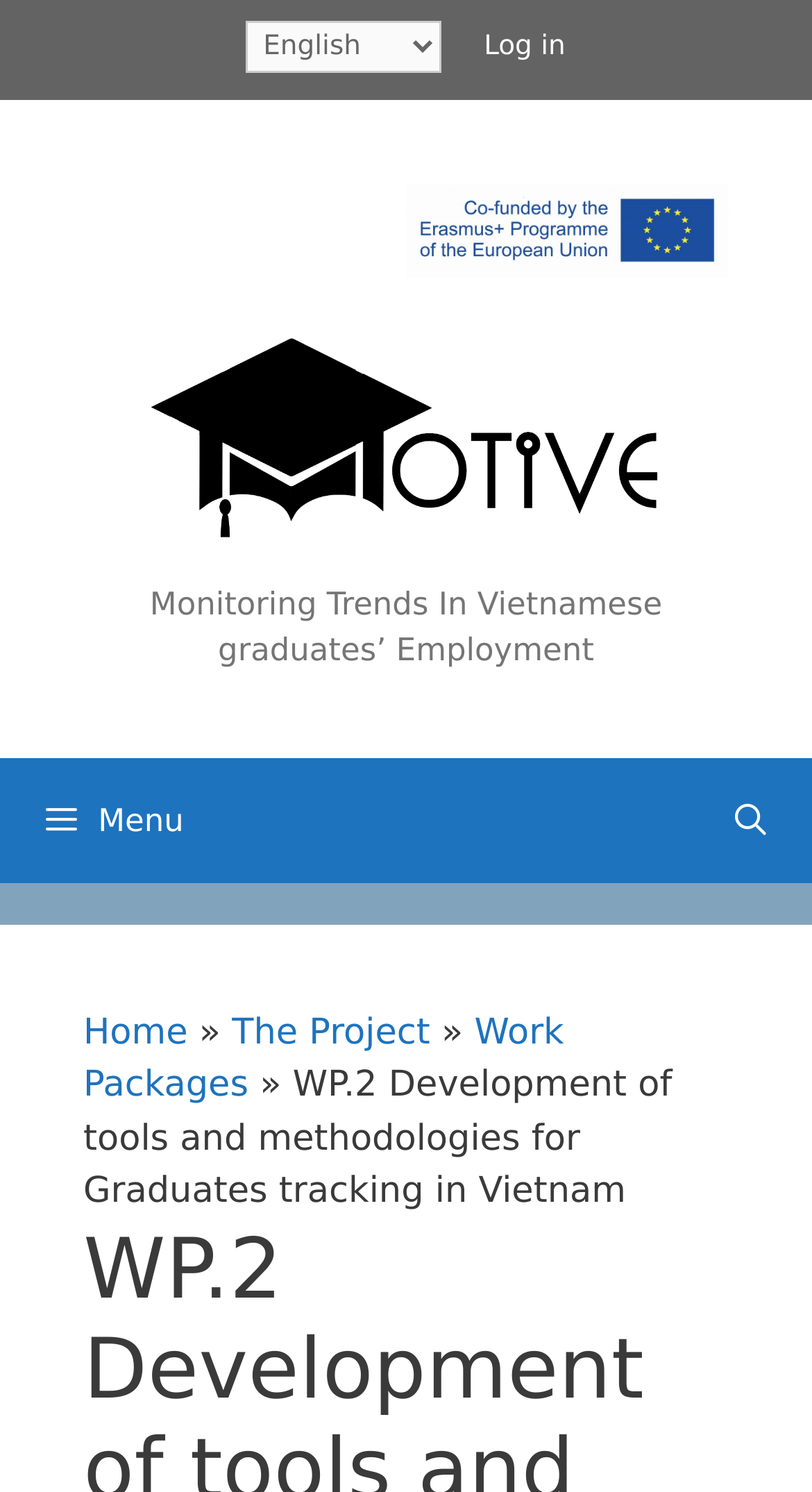Bounding box coordinates should be in the format (top-left x, top-left y, bottom-right x, bottom-right y) and all values should be floating point numbers between 0 and 1. Determine the bounding box coordinate for the UI element described as: Home

[0.103, 0.678, 0.231, 0.706]